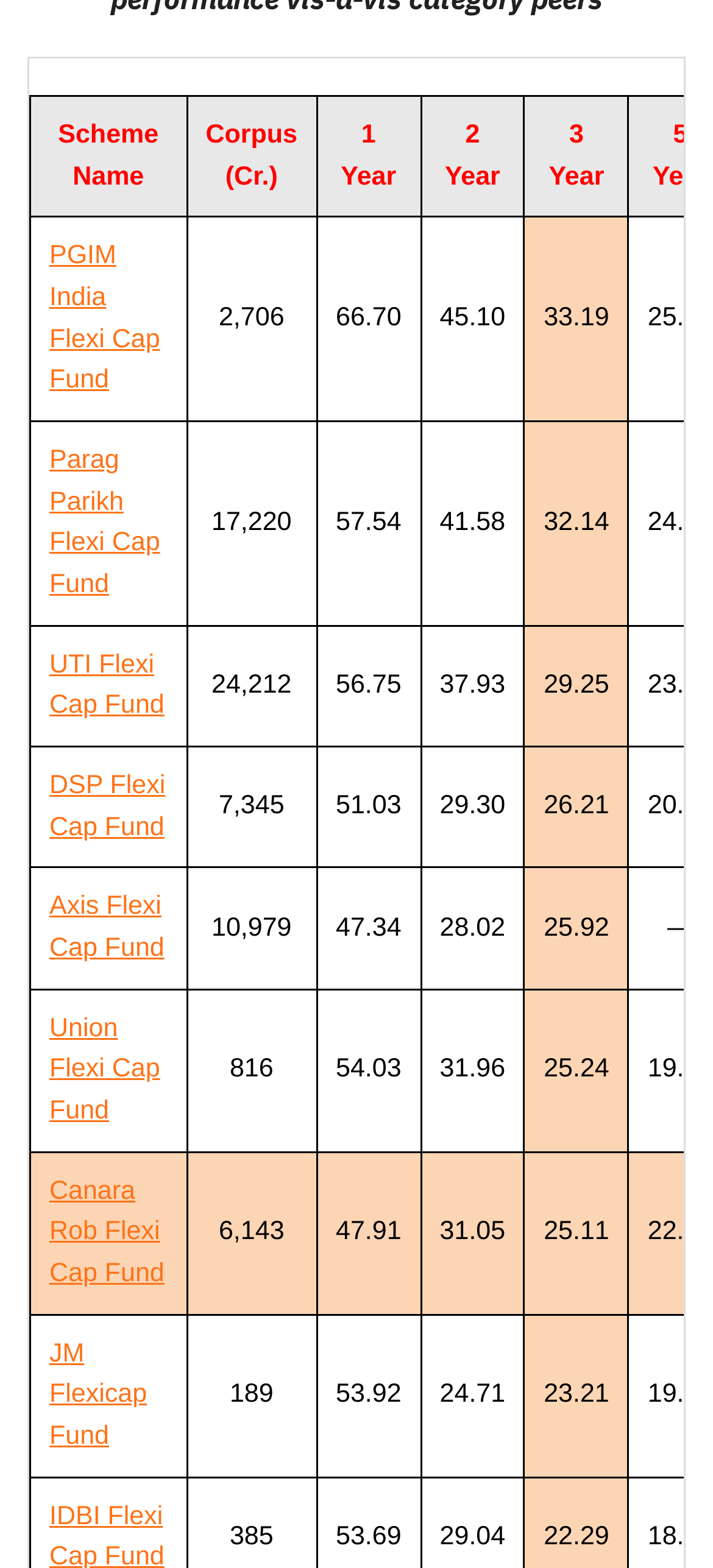What is the 1-year return of the UTI Flexi Cap Fund?
Examine the image closely and answer the question with as much detail as possible.

I located the gridcell element with the text 'UTI Flexi Cap Fund' and found the adjacent gridcell element with the text '56.75', which is the 1-year return of the fund.